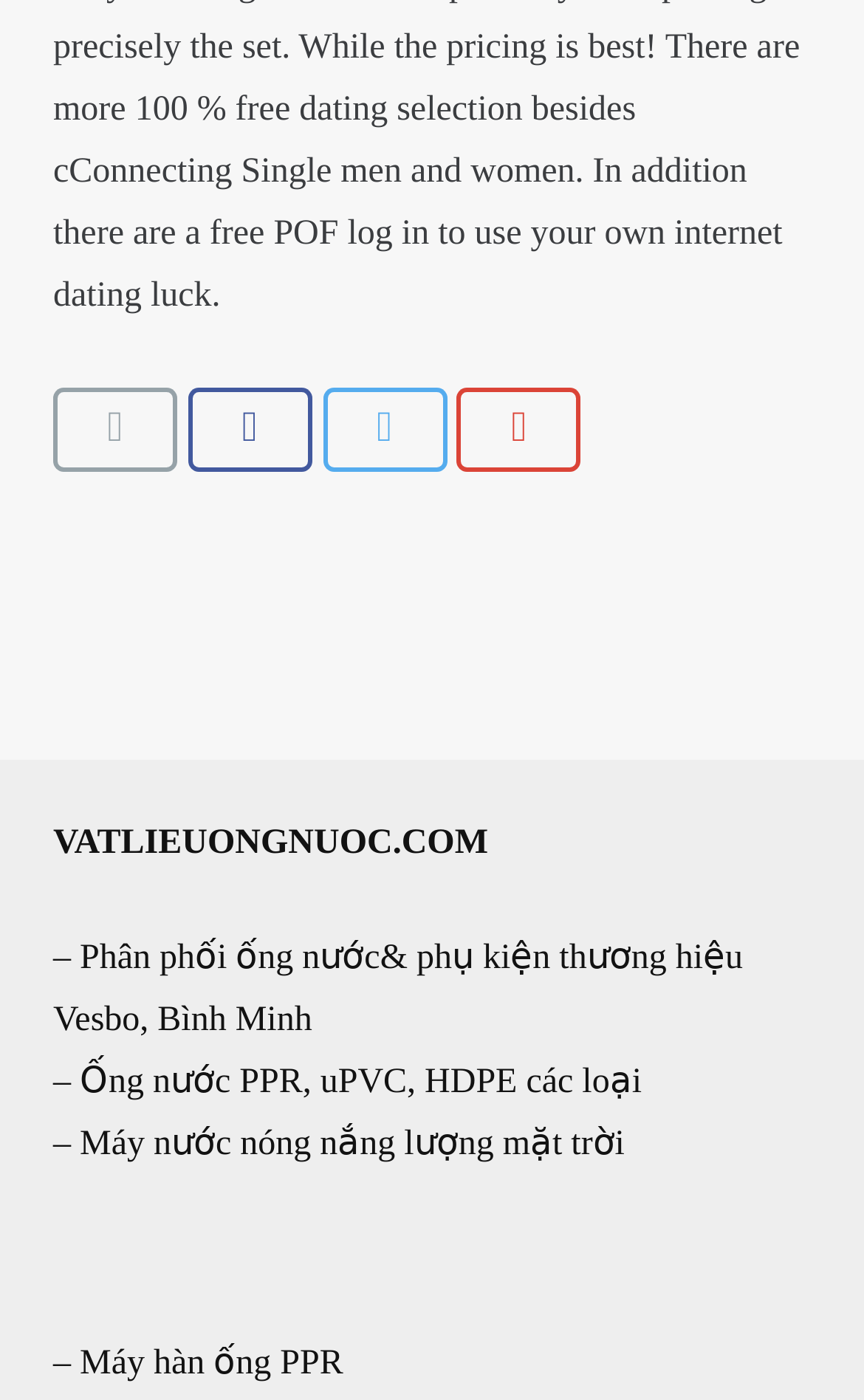What is the purpose of the link at the bottom? Using the information from the screenshot, answer with a single word or phrase.

To access Máy hàn ống PPR